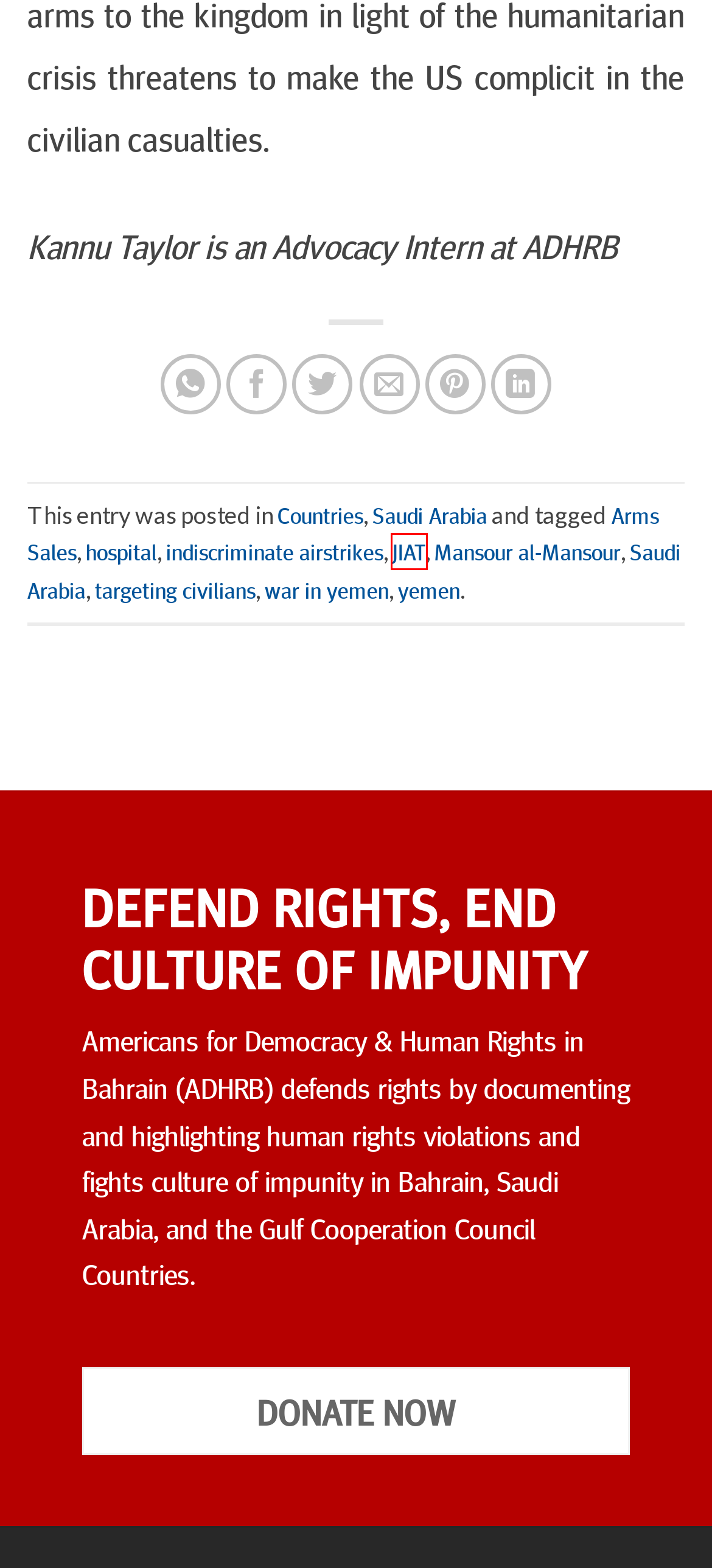You have a screenshot of a webpage with an element surrounded by a red bounding box. Choose the webpage description that best describes the new page after clicking the element inside the red bounding box. Here are the candidates:
A. Mansour al-Mansour Archives | Americans for Democracy & Human Rights in Bahrain
B. Saudi Arabia Archives | Americans for Democracy & Human Rights in Bahrain
C. indiscriminate airstrikes Archives | Americans for Democracy & Human Rights in Bahrain
D. targeting civilians Archives | Americans for Democracy & Human Rights in Bahrain
E. hospital Archives | Americans for Democracy & Human Rights in Bahrain
F. war in yemen Archives | Americans for Democracy & Human Rights in Bahrain
G. yemen Archives | Americans for Democracy & Human Rights in Bahrain
H. JIAT Archives | Americans for Democracy & Human Rights in Bahrain

H